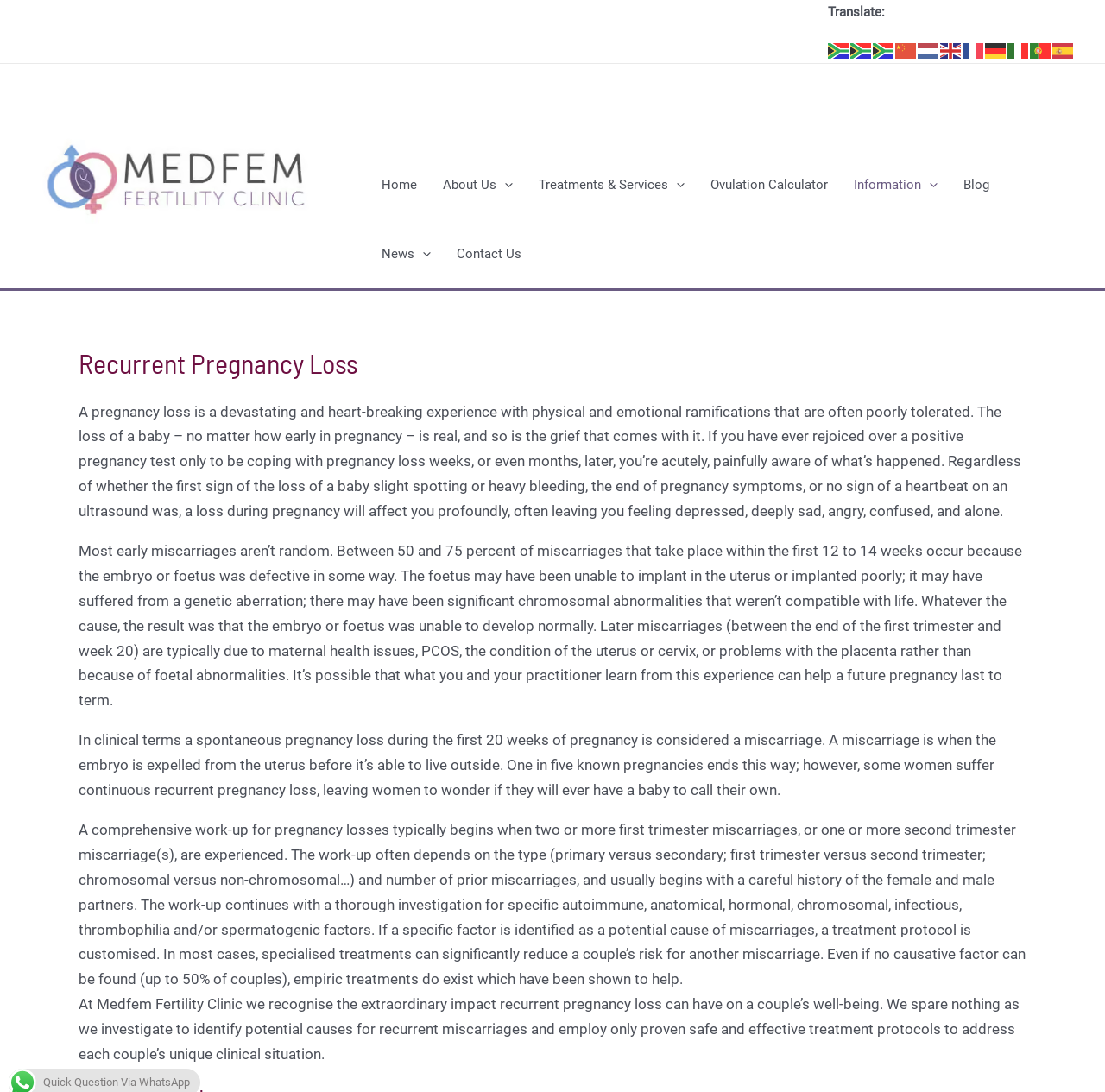Locate the bounding box coordinates of the clickable region to complete the following instruction: "Go to the Medfem Fertility Clinic homepage."

[0.027, 0.152, 0.297, 0.168]